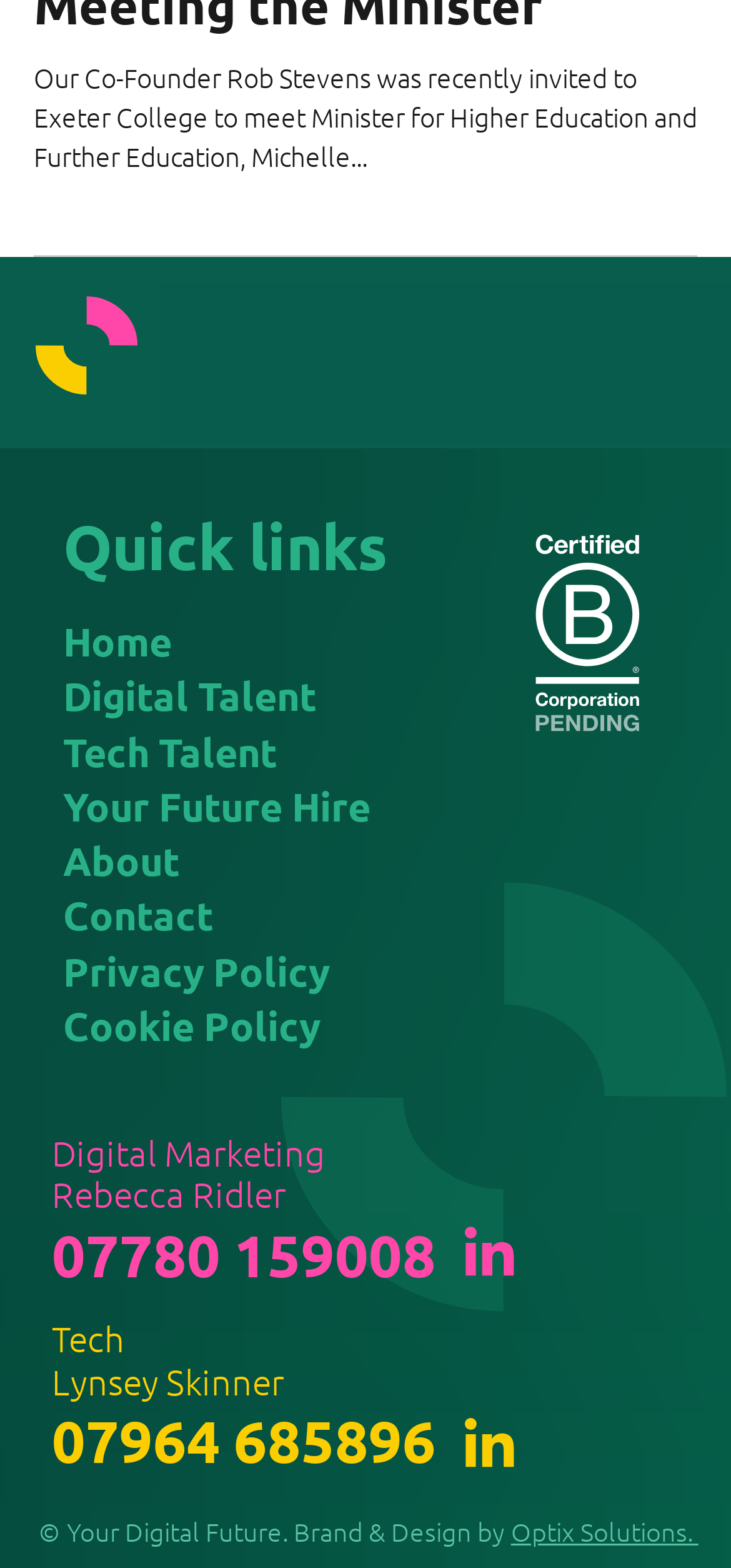Find the bounding box coordinates for the element described here: "Your Future Hire".

[0.086, 0.497, 0.507, 0.53]